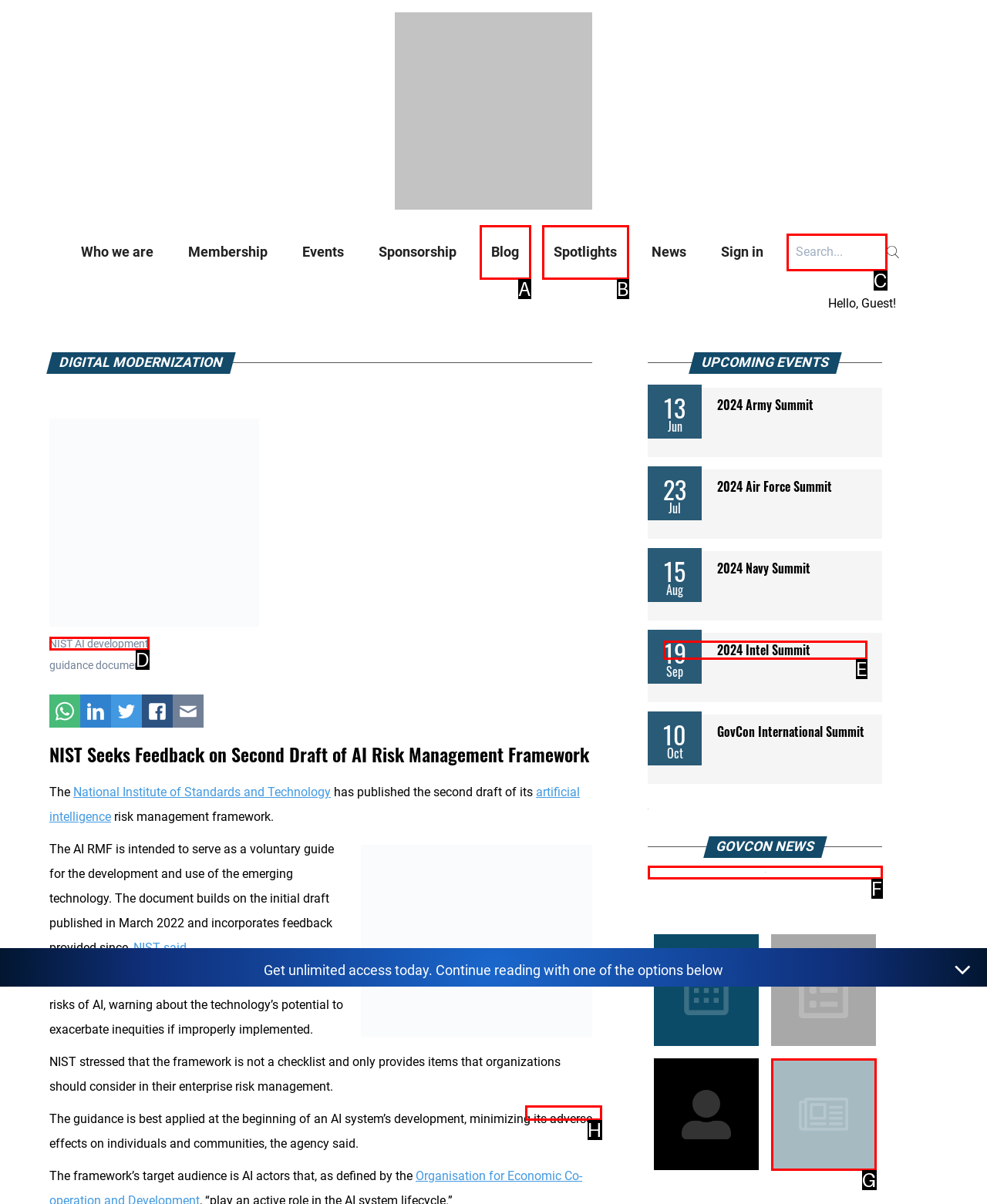To complete the task: Read more about NIST AI development, which option should I click? Answer with the appropriate letter from the provided choices.

D